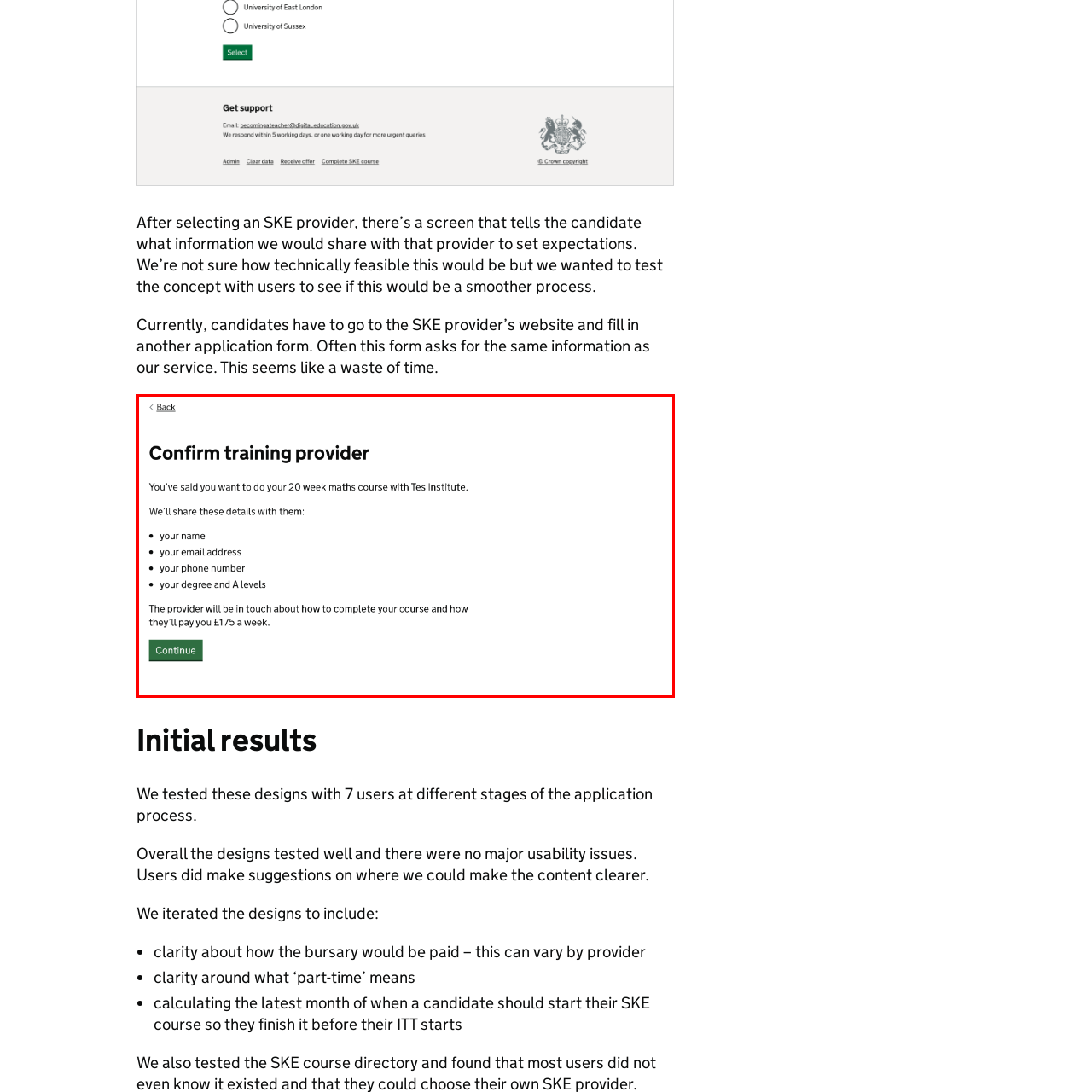How much will the user receive per week during the course?
Examine the visual content inside the red box and reply with a single word or brief phrase that best answers the question.

£175